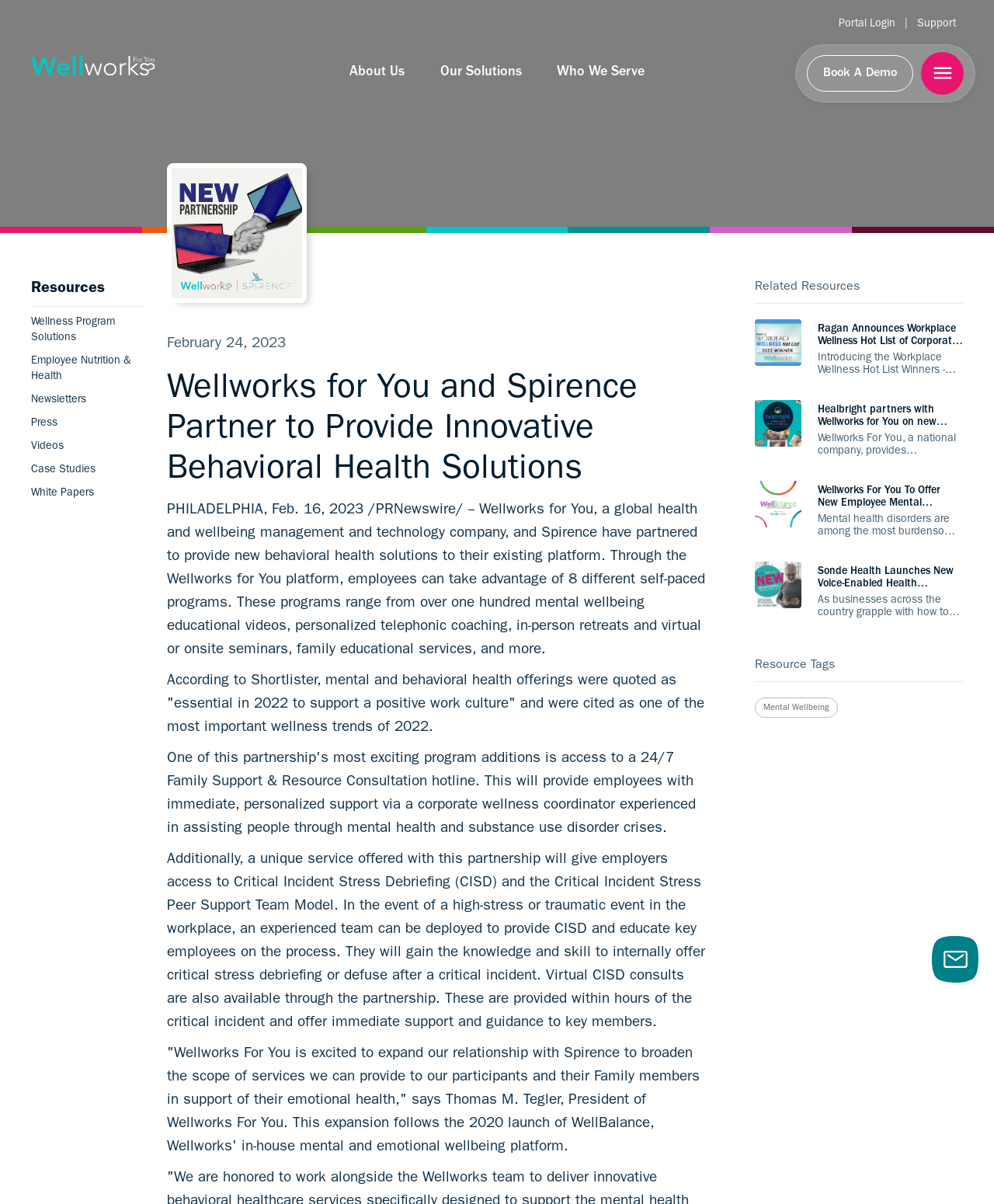Find the bounding box coordinates of the clickable region needed to perform the following instruction: "Learn more about Wellness Program Solutions". The coordinates should be provided as four float numbers between 0 and 1, i.e., [left, top, right, bottom].

[0.031, 0.261, 0.144, 0.287]